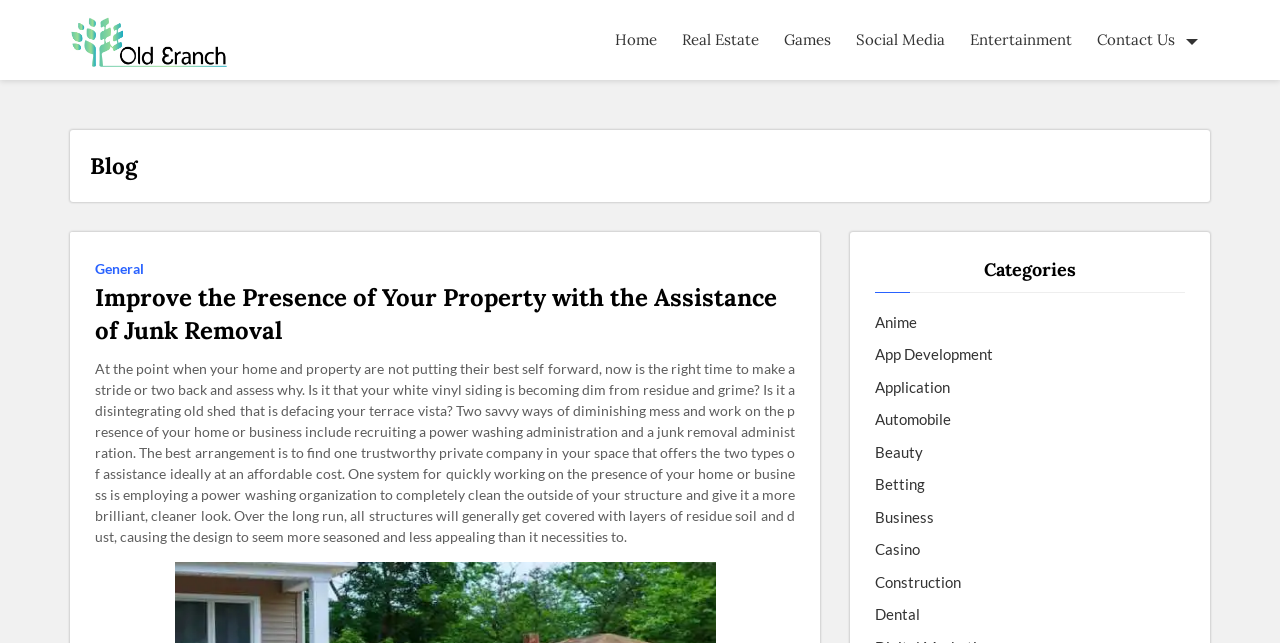What is the benefit of finding a company that offers both power washing and junk removal services?
Refer to the image and provide a thorough answer to the question.

I determined the answer by reading the blog post content, which suggests that finding a company that offers both power washing and junk removal services is the 'best arrangement' because it is 'ideally at an affordable cost'. This implies that the benefit of finding such a company is that it is cost-effective.